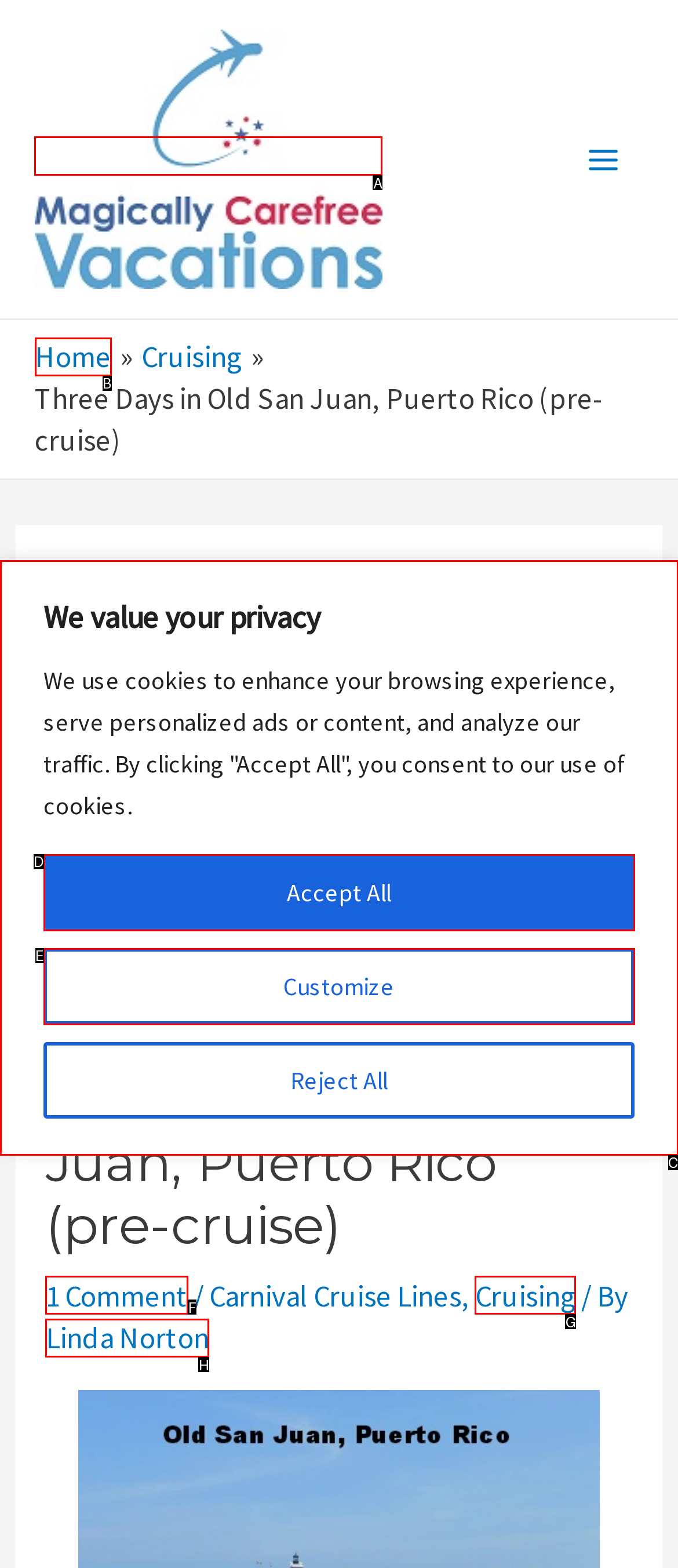Decide which UI element to click to accomplish the task: Click on 'Android Transfer' button
Respond with the corresponding option letter.

None